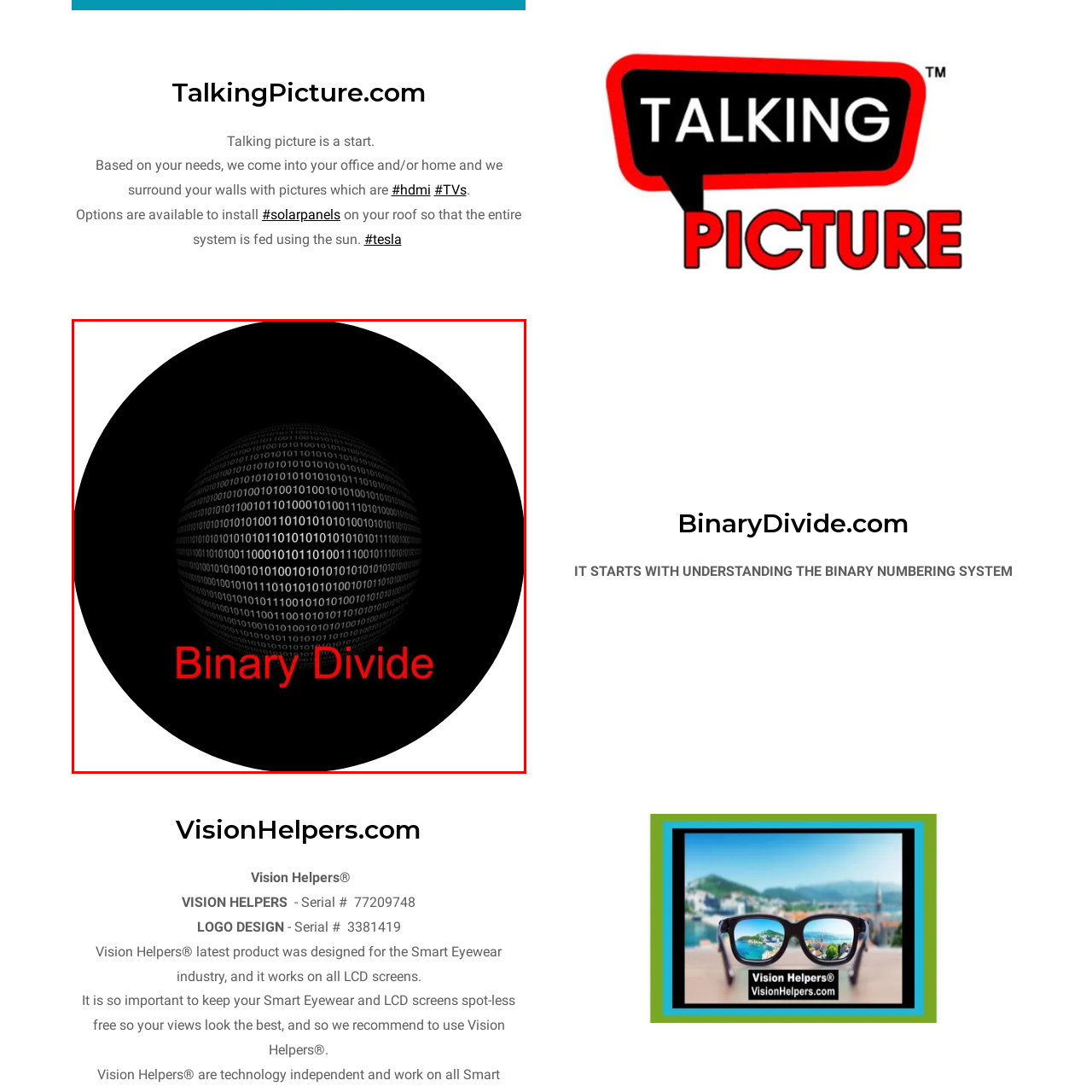Please examine the image highlighted by the red boundary and provide a comprehensive response to the following question based on the visual content: 
What is the color of the background?

The graphic is set against a deep black background, which provides a striking contrast to the bold, red text 'Binary Divide' positioned prominently at the bottom.